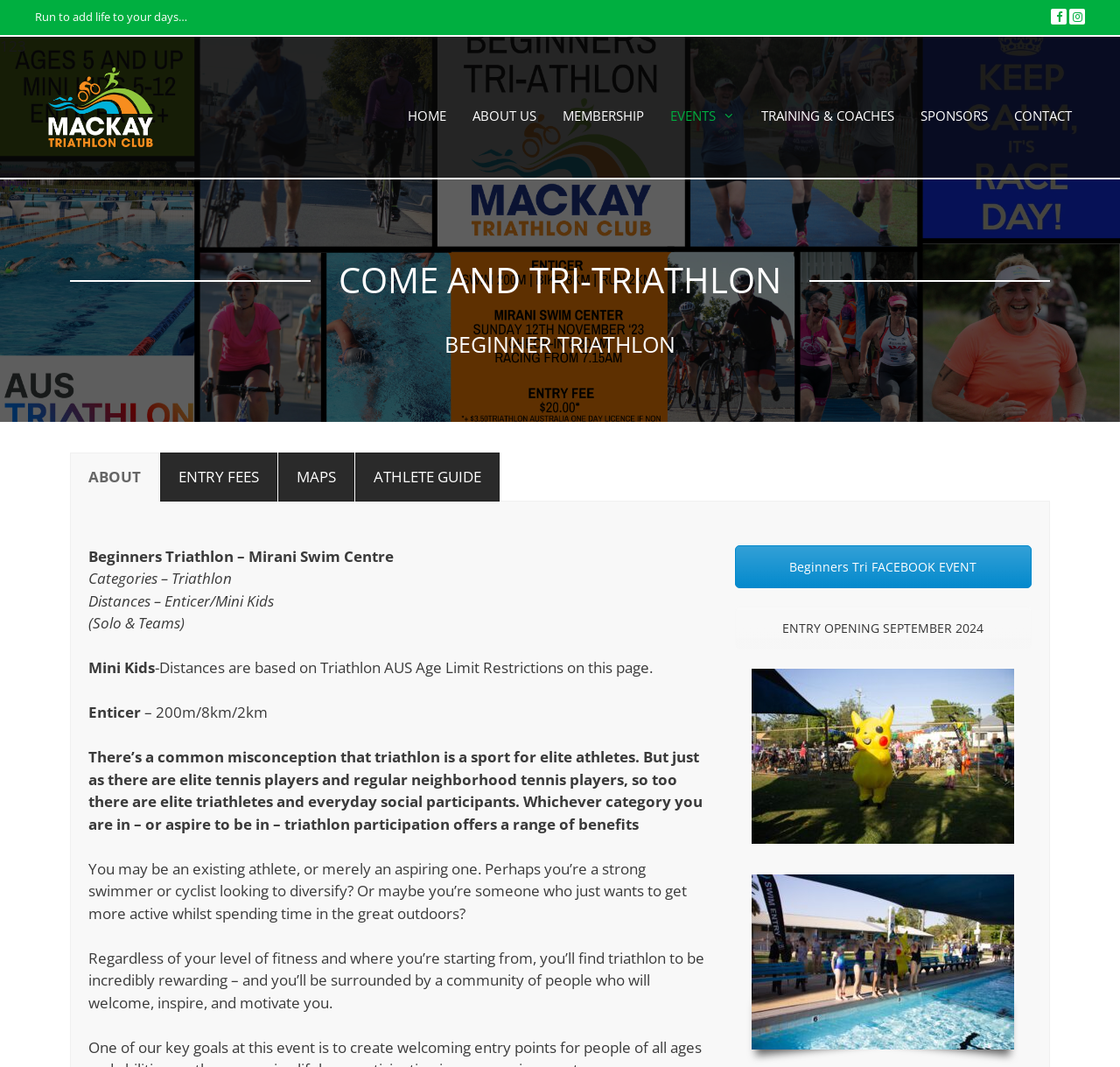Determine the bounding box for the described HTML element: "MAPS". Ensure the coordinates are four float numbers between 0 and 1 in the format [left, top, right, bottom].

[0.248, 0.424, 0.316, 0.47]